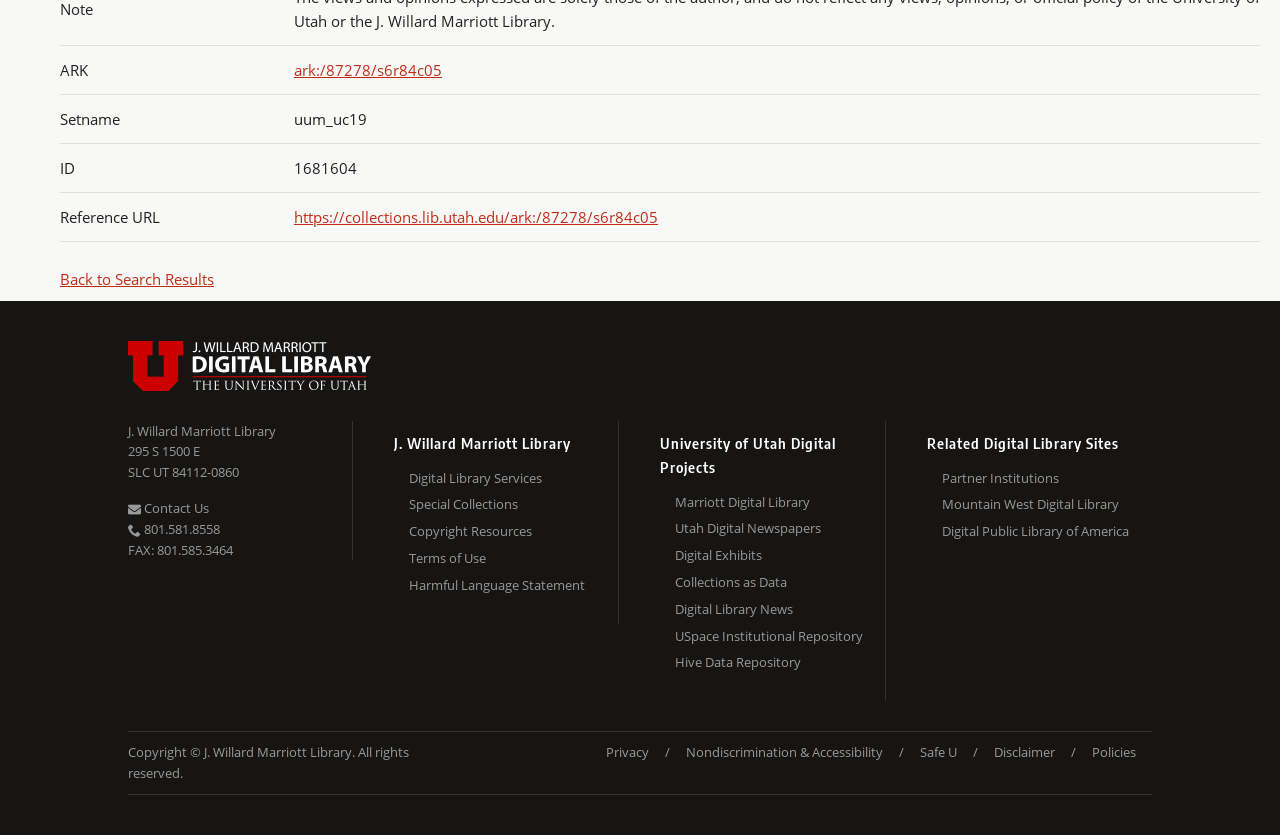What is the copyright statement of the library?
Based on the image, respond with a single word or phrase.

Copyright © J. Willard Marriott Library. All rights reserved.